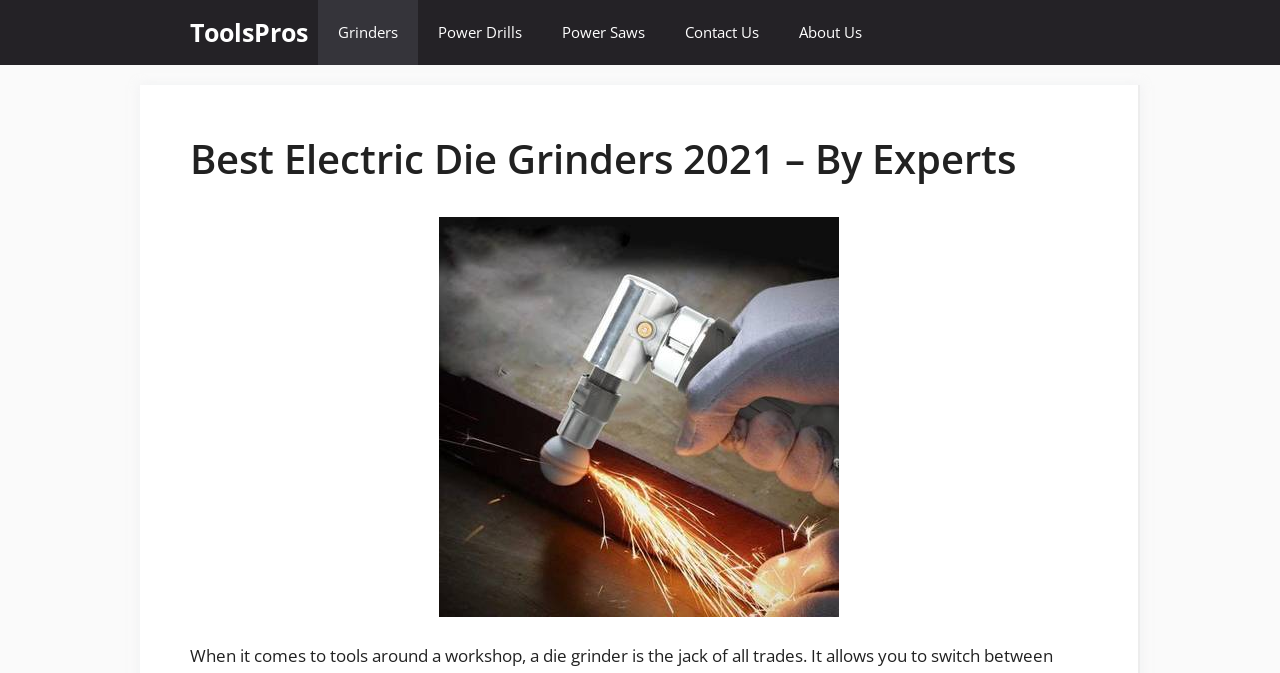Identify the bounding box for the UI element described as: "Grinders". Ensure the coordinates are four float numbers between 0 and 1, formatted as [left, top, right, bottom].

[0.248, 0.0, 0.327, 0.097]